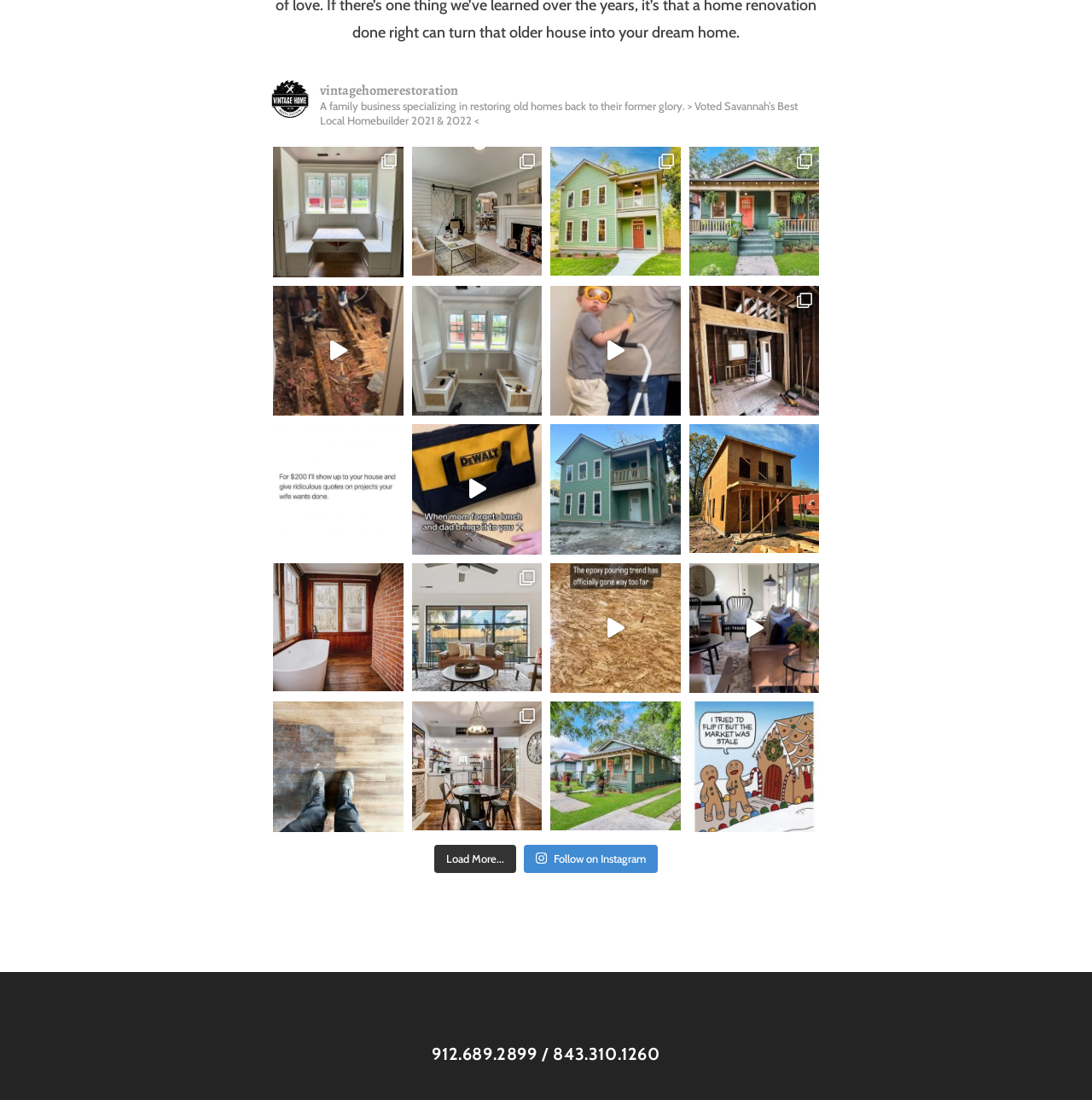Please answer the following question using a single word or phrase: What is the business type of Vintage Home Restoration?

Homebuilder